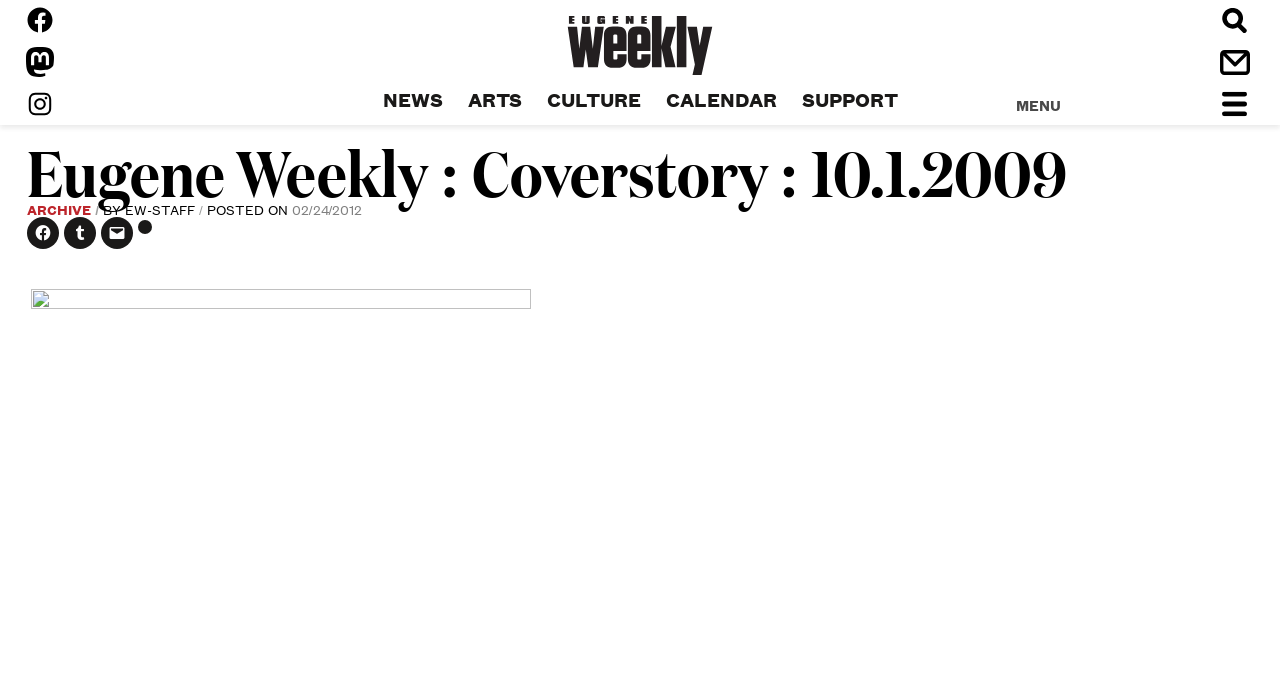How many sharing options are available?
Please provide a comprehensive answer based on the details in the screenshot.

The sharing options are located at the bottom of the webpage. There are four options: sharing on Facebook, Tumblr, emailing a link to a friend, and printing the article.